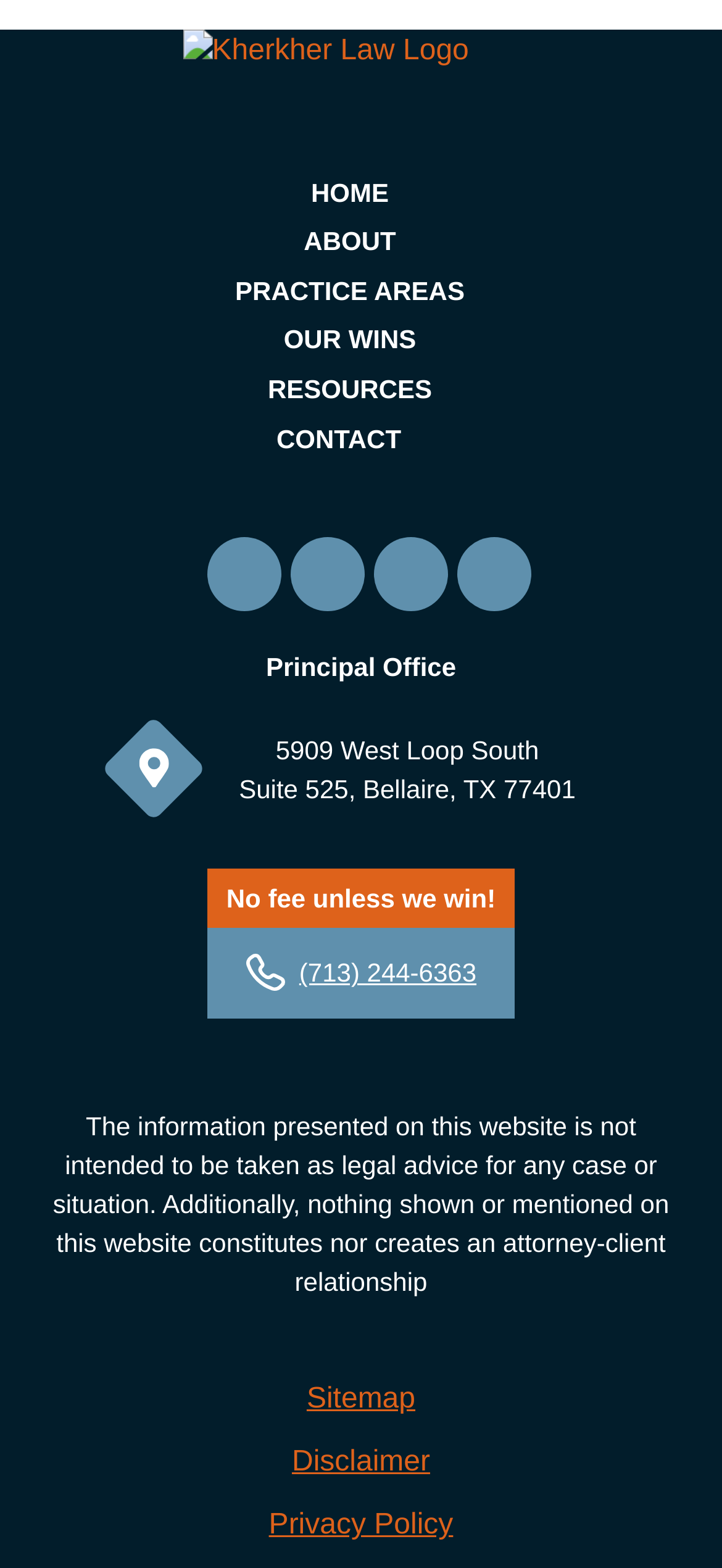Locate the UI element described by Practice Areas and provide its bounding box coordinates. Use the format (top-left x, top-left y, bottom-right x, bottom-right y) with all values as floating point numbers between 0 and 1.

[0.326, 0.176, 0.644, 0.195]